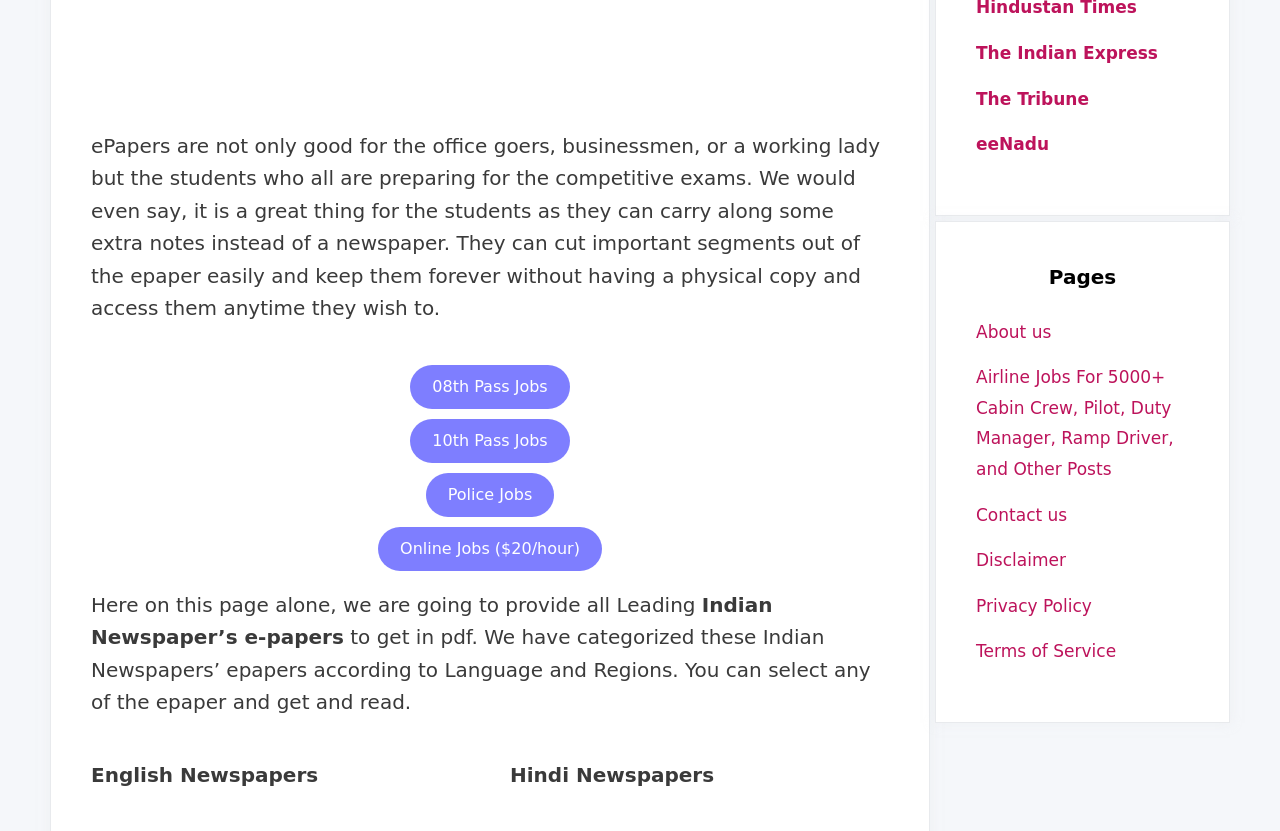Find the bounding box coordinates of the element you need to click on to perform this action: 'Visit The Indian Express'. The coordinates should be represented by four float values between 0 and 1, in the format [left, top, right, bottom].

[0.762, 0.052, 0.905, 0.076]